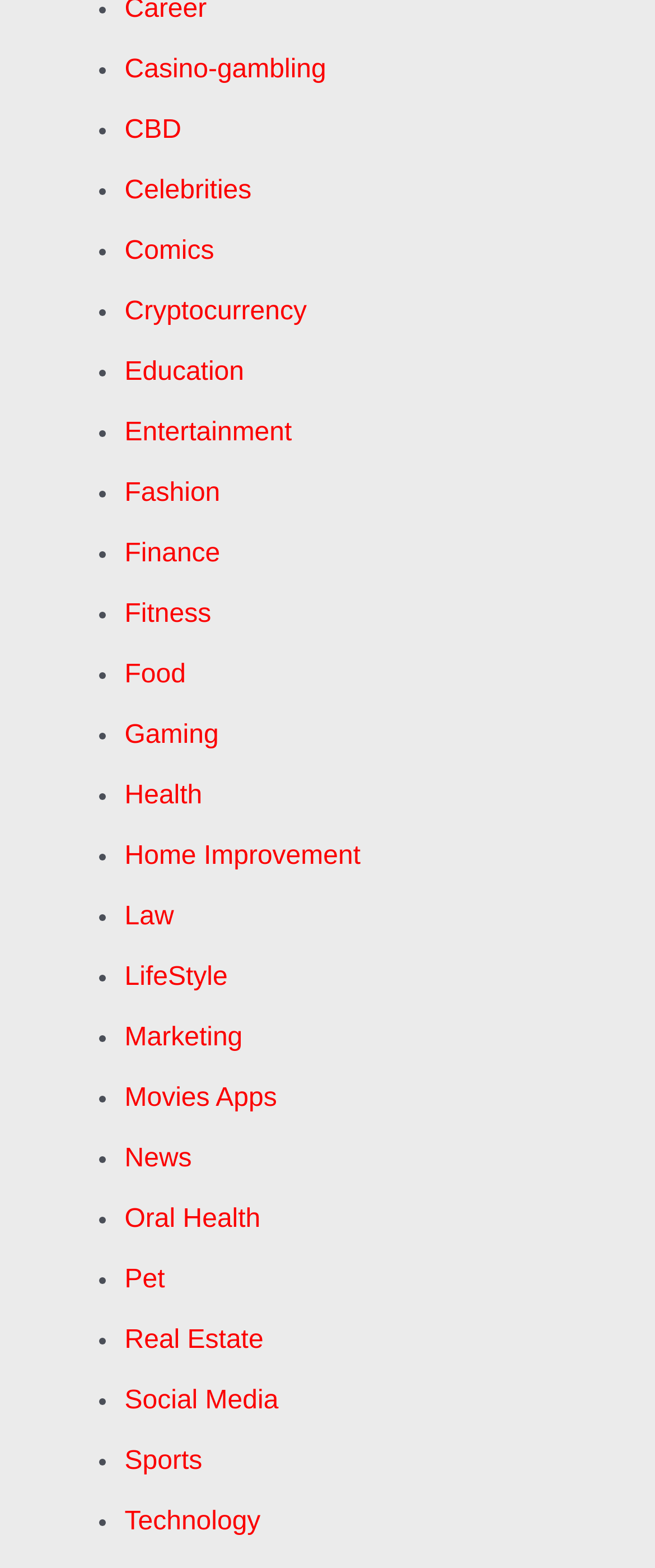What is the category next to 'Entertainment'? Look at the image and give a one-word or short phrase answer.

Fashion